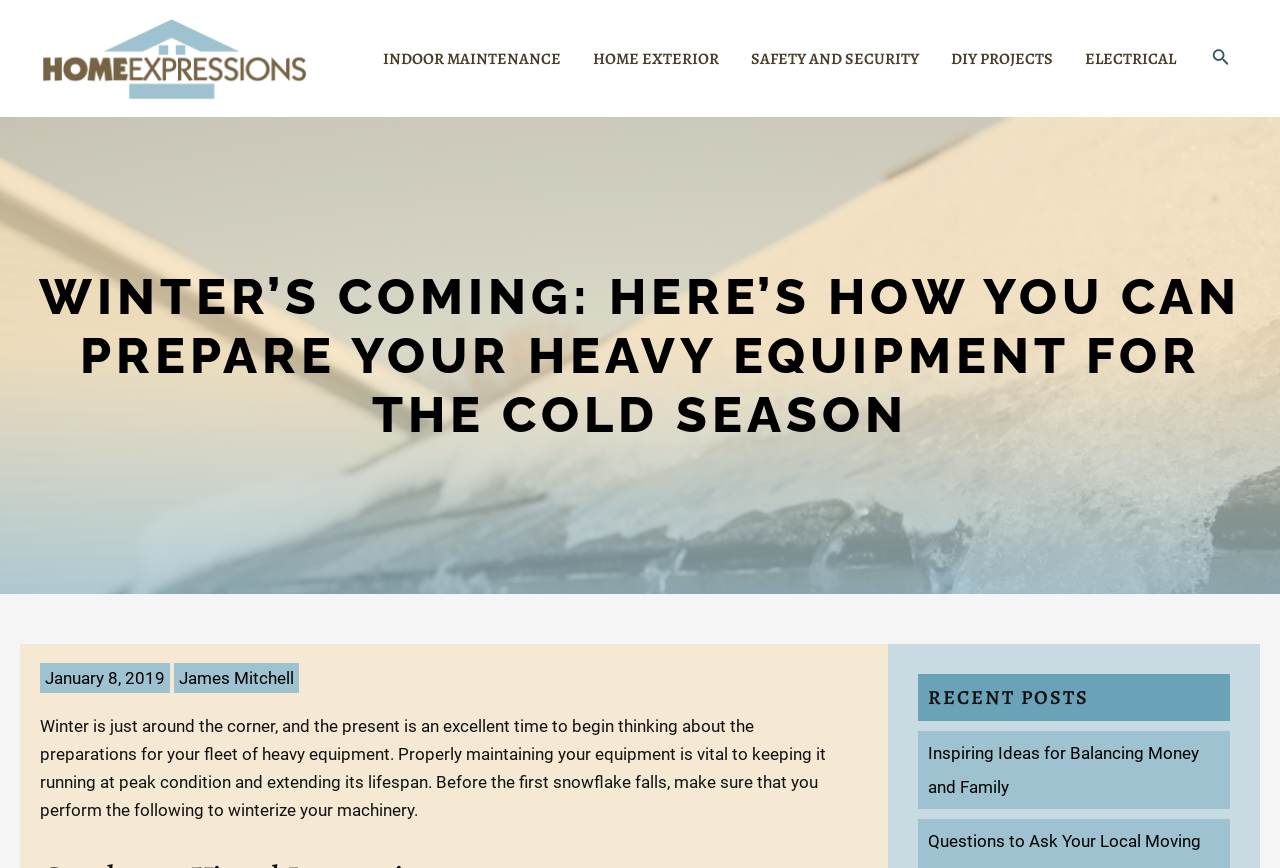What is the author of the current article?
Using the image, provide a concise answer in one word or a short phrase.

James Mitchell